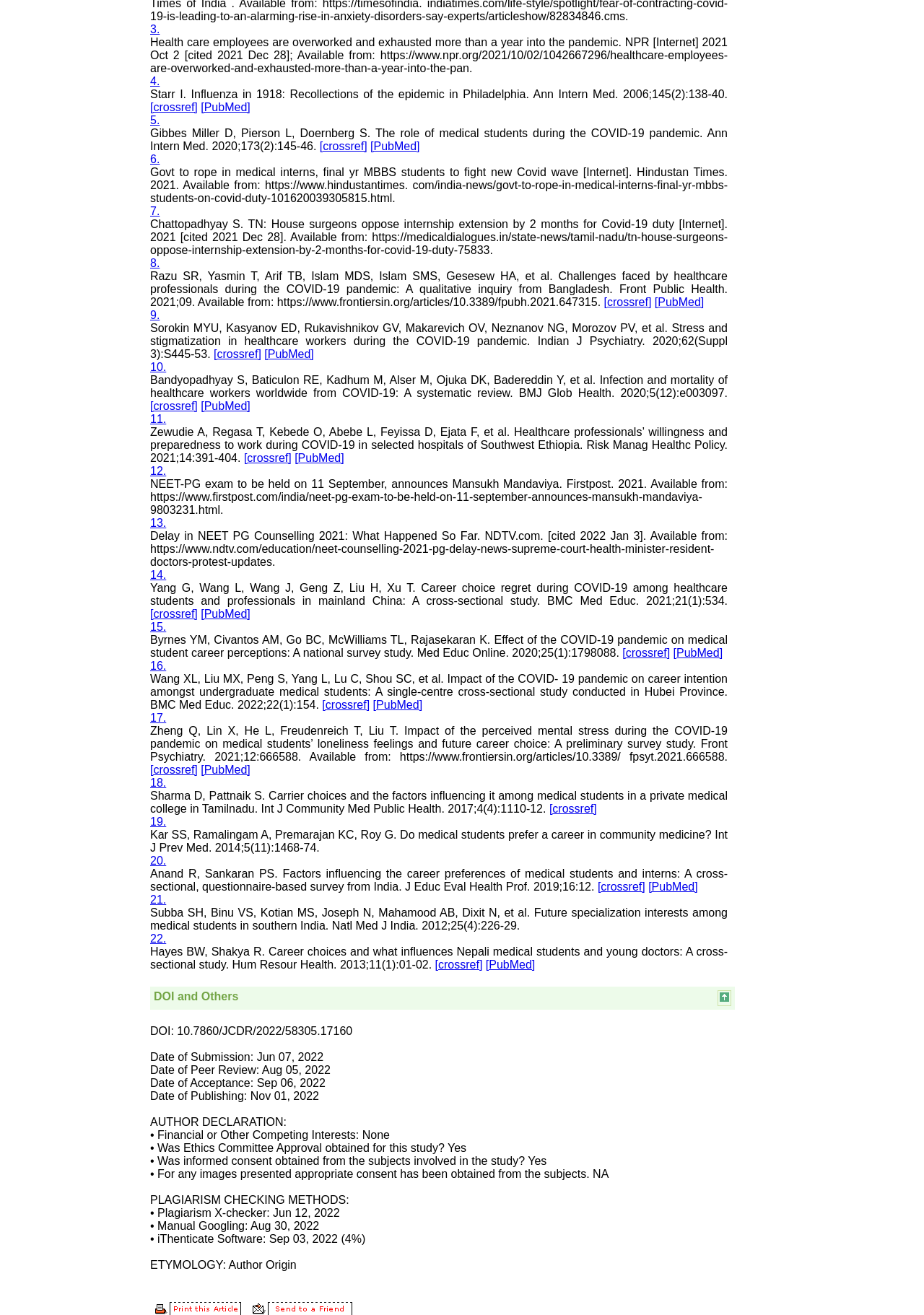Provide the bounding box coordinates for the UI element that is described as: "[crossref]".

[0.594, 0.61, 0.646, 0.619]